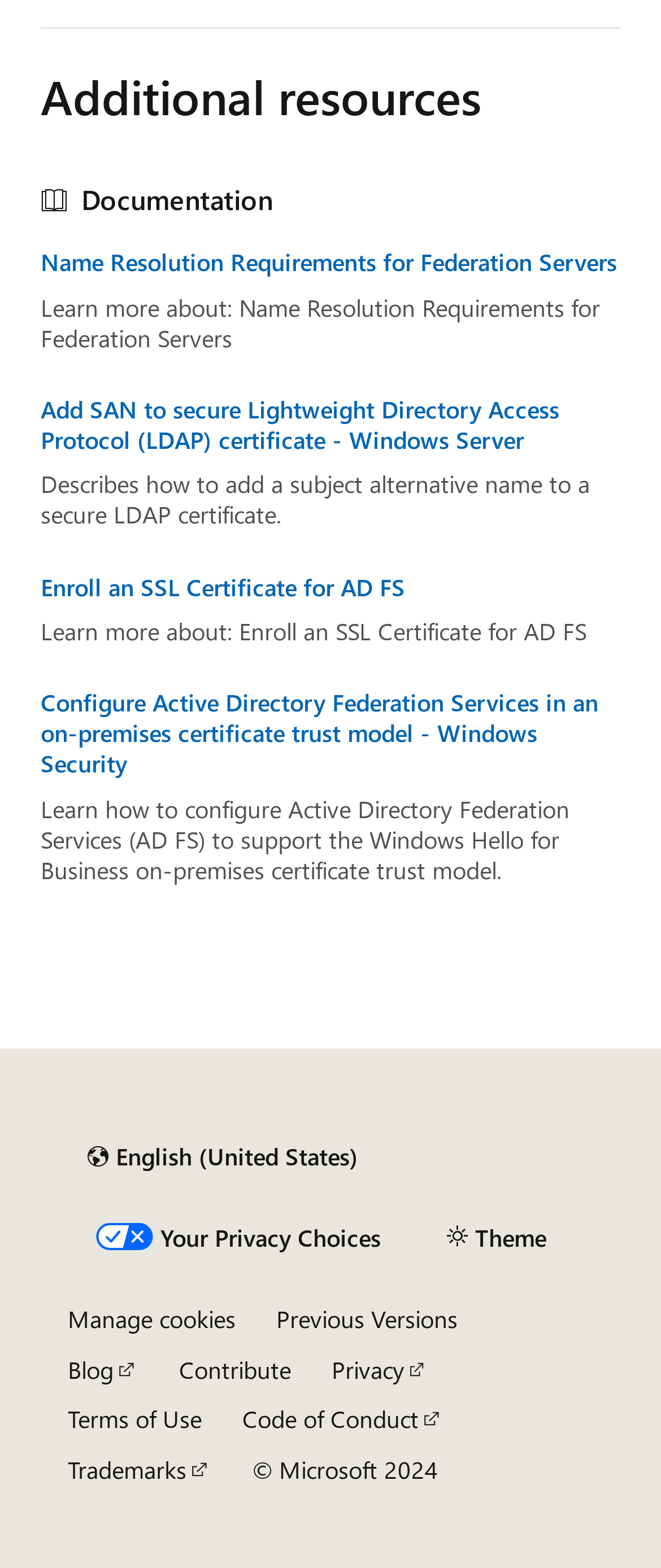What is the copyright year of the webpage?
Based on the visual information, provide a detailed and comprehensive answer.

The copyright year of the webpage can be found at the bottom of the page, where it is stated as '© Microsoft 2024'.